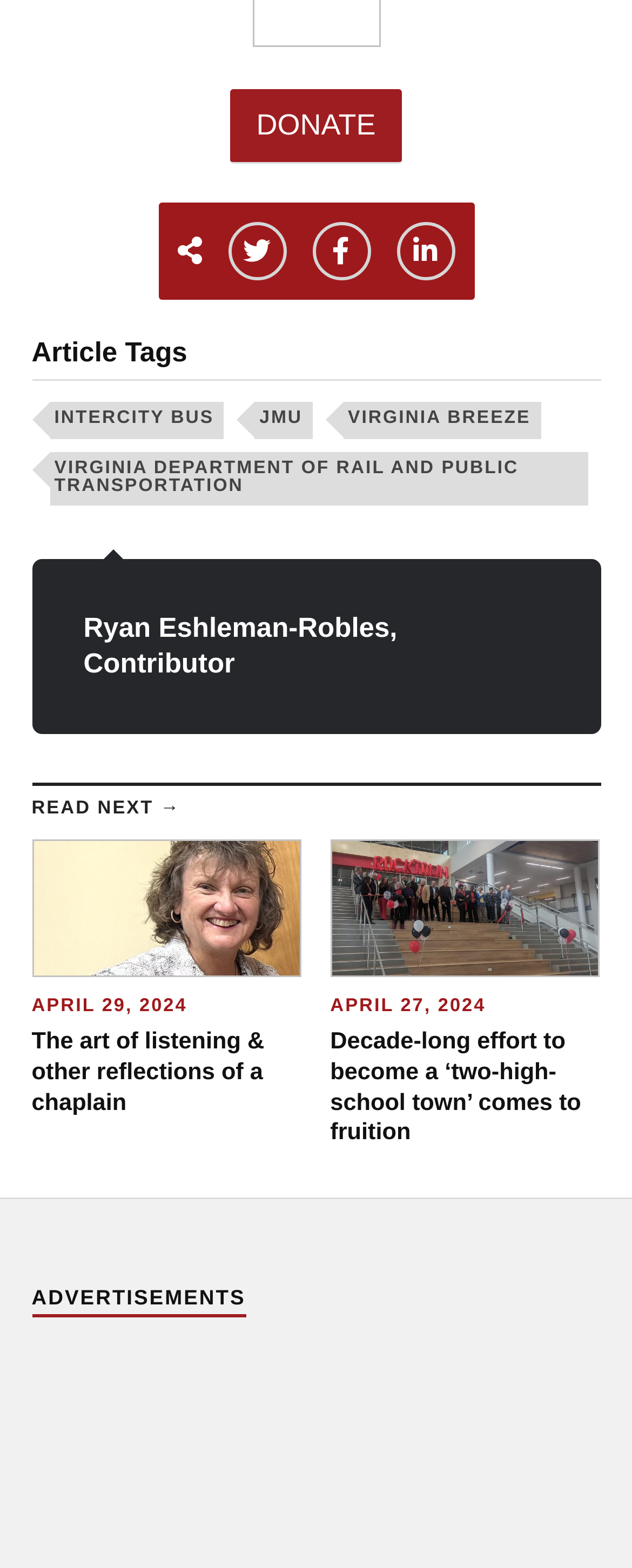Find the bounding box coordinates of the element's region that should be clicked in order to follow the given instruction: "Check out the 'Decade-long effort to become a ‘two-high-school town’ comes to fruition' article". The coordinates should consist of four float numbers between 0 and 1, i.e., [left, top, right, bottom].

[0.522, 0.536, 0.95, 0.733]